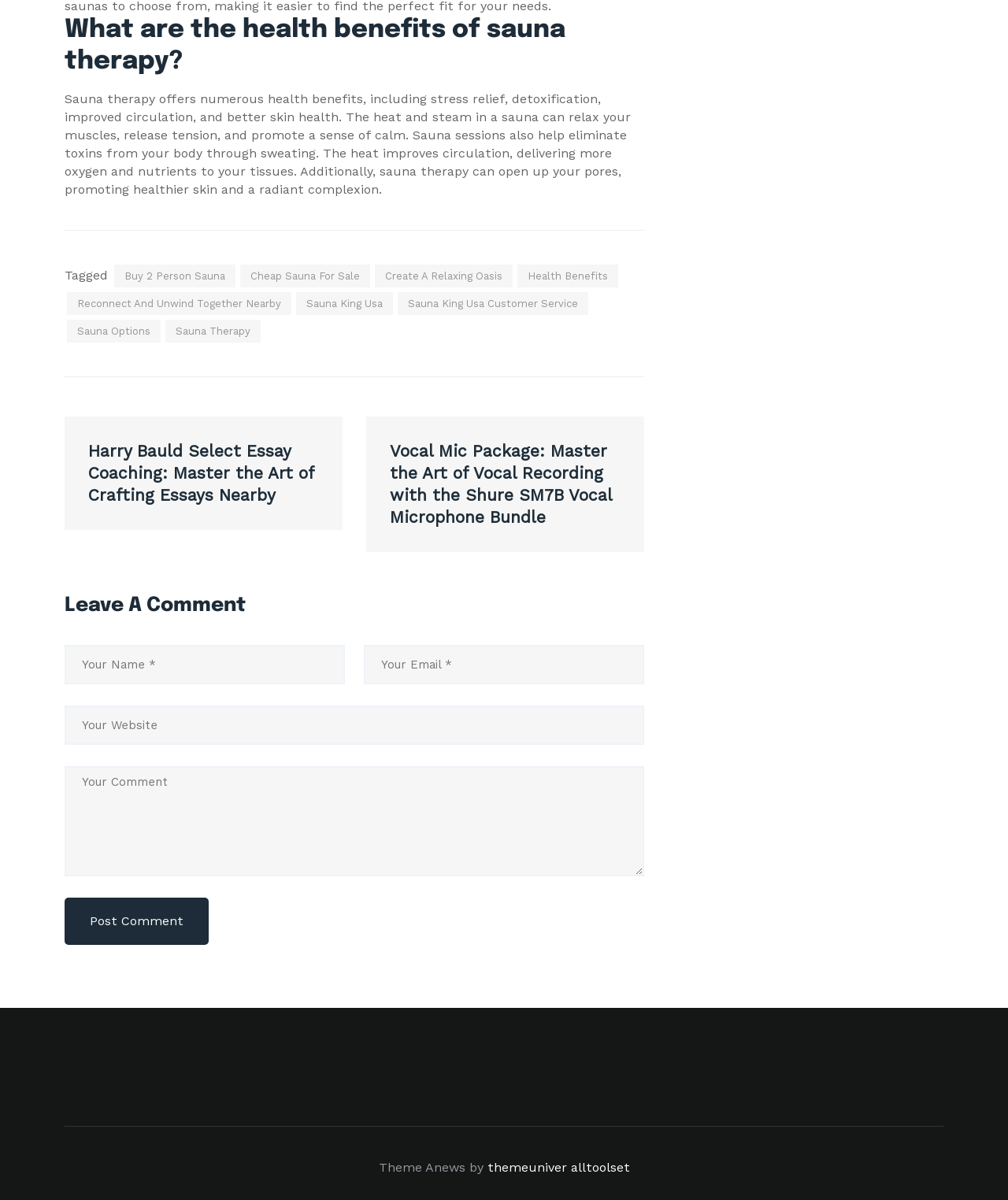What is the purpose of the textboxes at the bottom of the page?
We need a detailed and exhaustive answer to the question. Please elaborate.

The textboxes at the bottom of the page, including 'Your Name', 'Your Email', 'Your Website', and 'Your Comment', are for users to leave a comment on the webpage, as indicated by the heading 'Leave A Comment' above them.